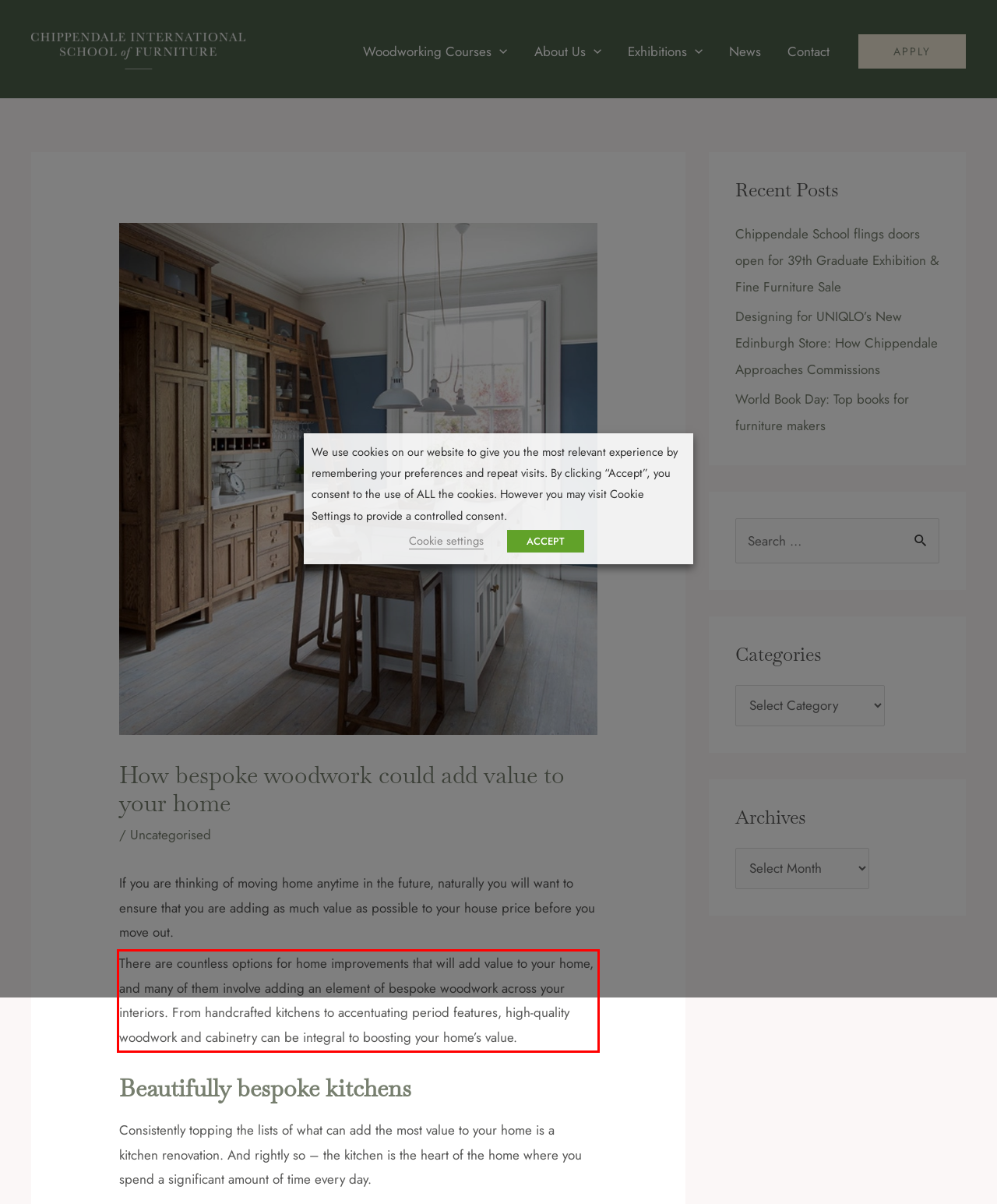From the provided screenshot, extract the text content that is enclosed within the red bounding box.

There are countless options for home improvements that will add value to your home, and many of them involve adding an element of bespoke woodwork across your interiors. From handcrafted kitchens to accentuating period features, high-quality woodwork and cabinetry can be integral to boosting your home’s value.